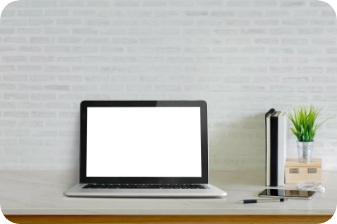What is the state of the laptop screen?
By examining the image, provide a one-word or phrase answer.

Blank